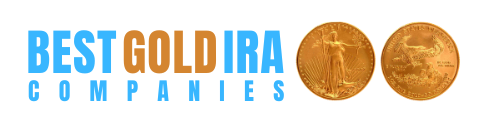What is the likely purpose of this graphic?
Provide a detailed answer to the question using information from the image.

The caption suggests that this graphic likely serves as a header or promotional visual, aimed at attracting individuals interested in exploring their options for gold investments and enhancing their retirement portfolios.